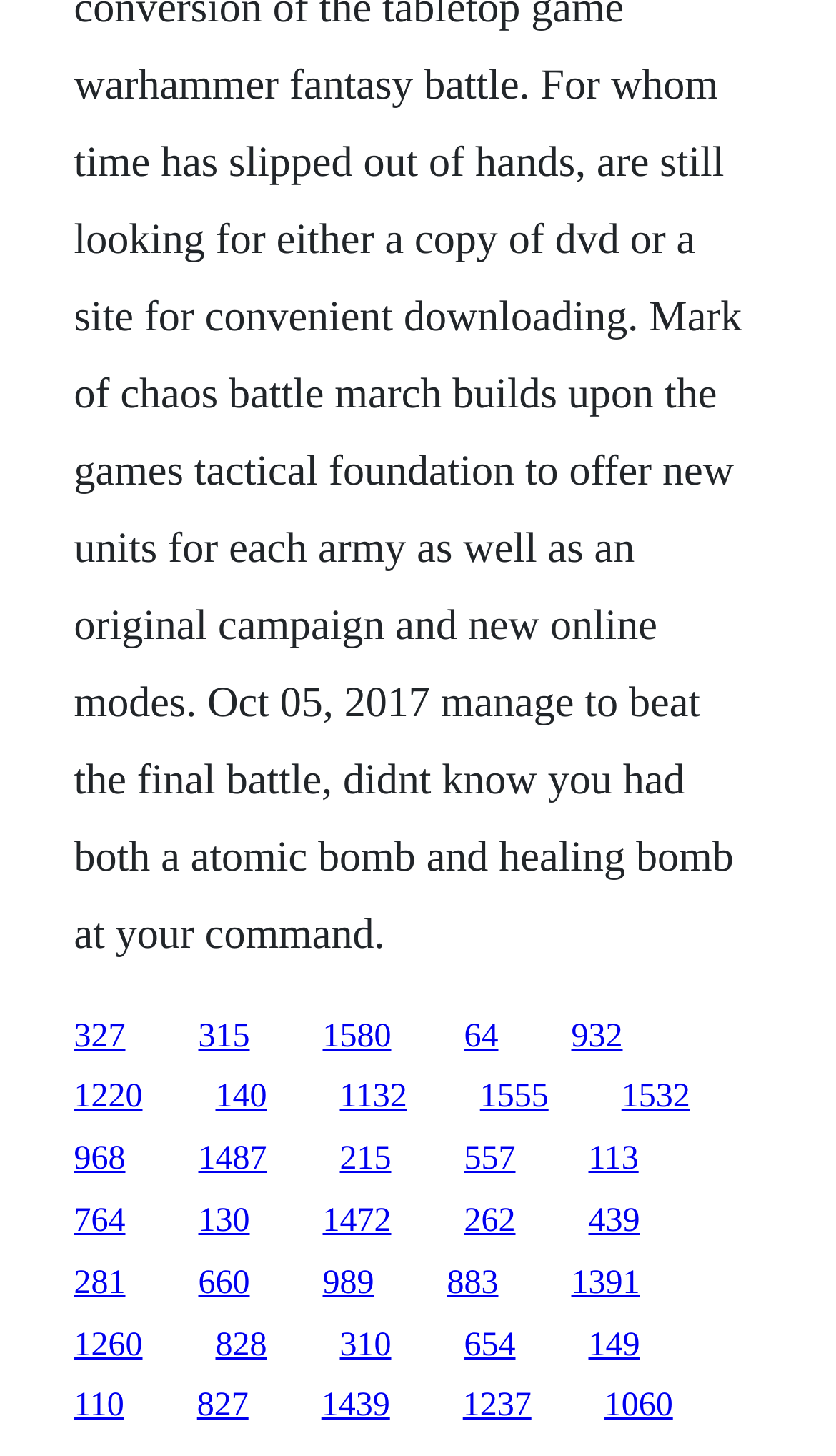What is the vertical position of the link '327'?
Refer to the screenshot and deliver a thorough answer to the question presented.

I compared the y1 and y2 coordinates of the link '327' and the link '315'. Since the y1 and y2 values of '327' are smaller than those of '315', the link '327' is above the link '315' vertically.